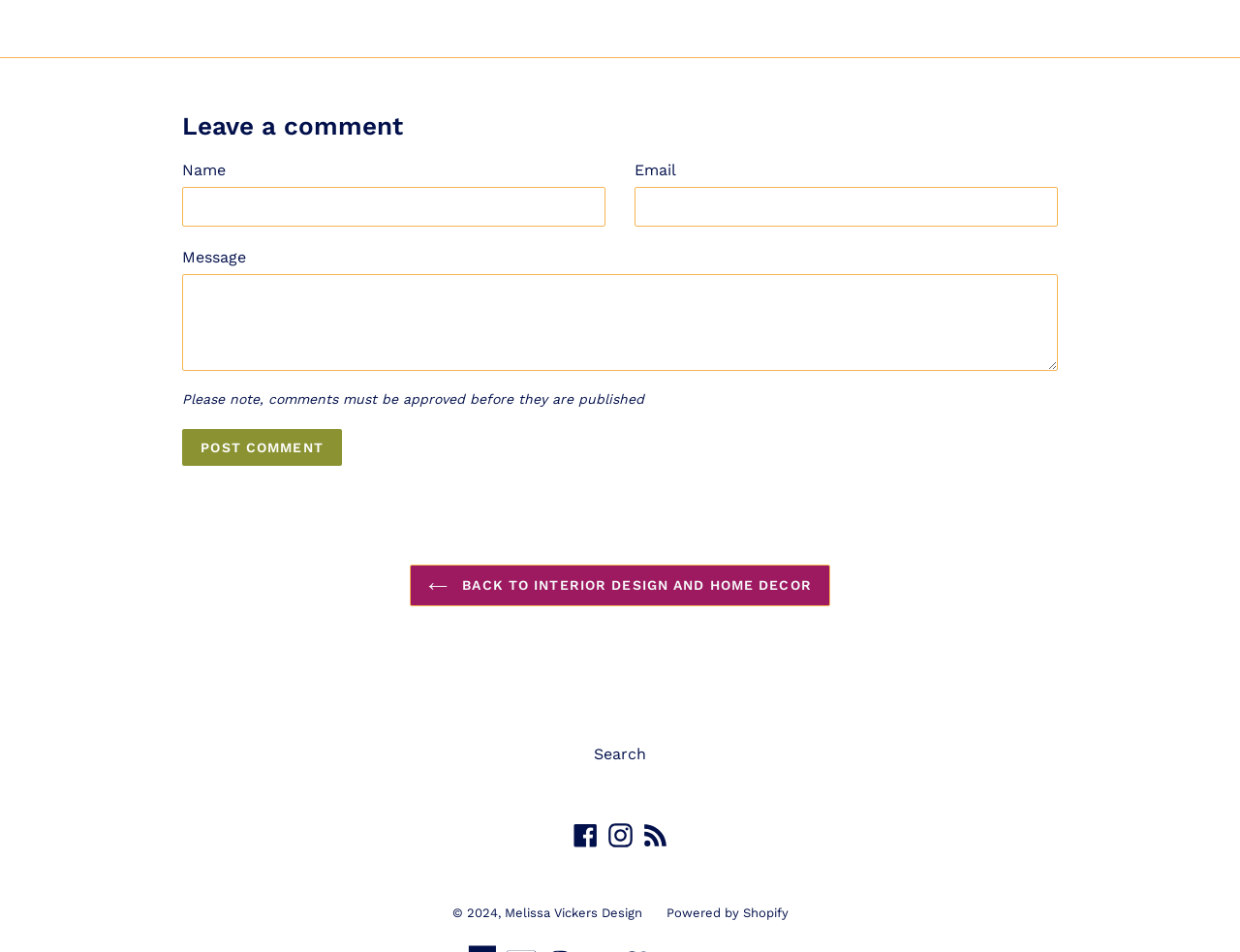Identify and provide the bounding box for the element described by: "parent_node: Email name="comment[email]"".

[0.512, 0.196, 0.853, 0.238]